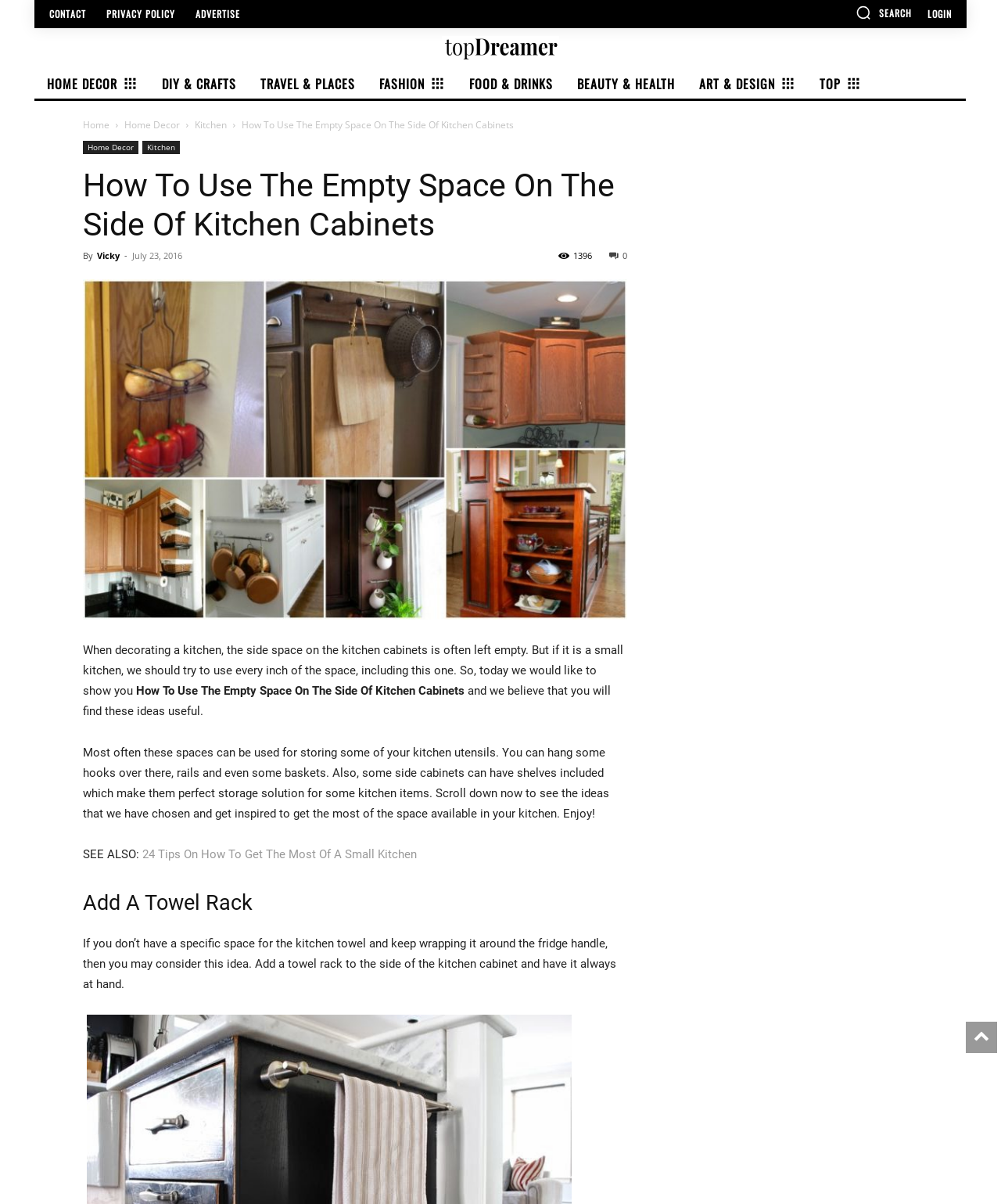Analyze the image and provide a detailed answer to the question: What is the suggested use for the side cabinet with shelves?

The article suggests that side cabinets with shelves can be used as a perfect storage solution for some kitchen items, making the most of the available space in the kitchen.